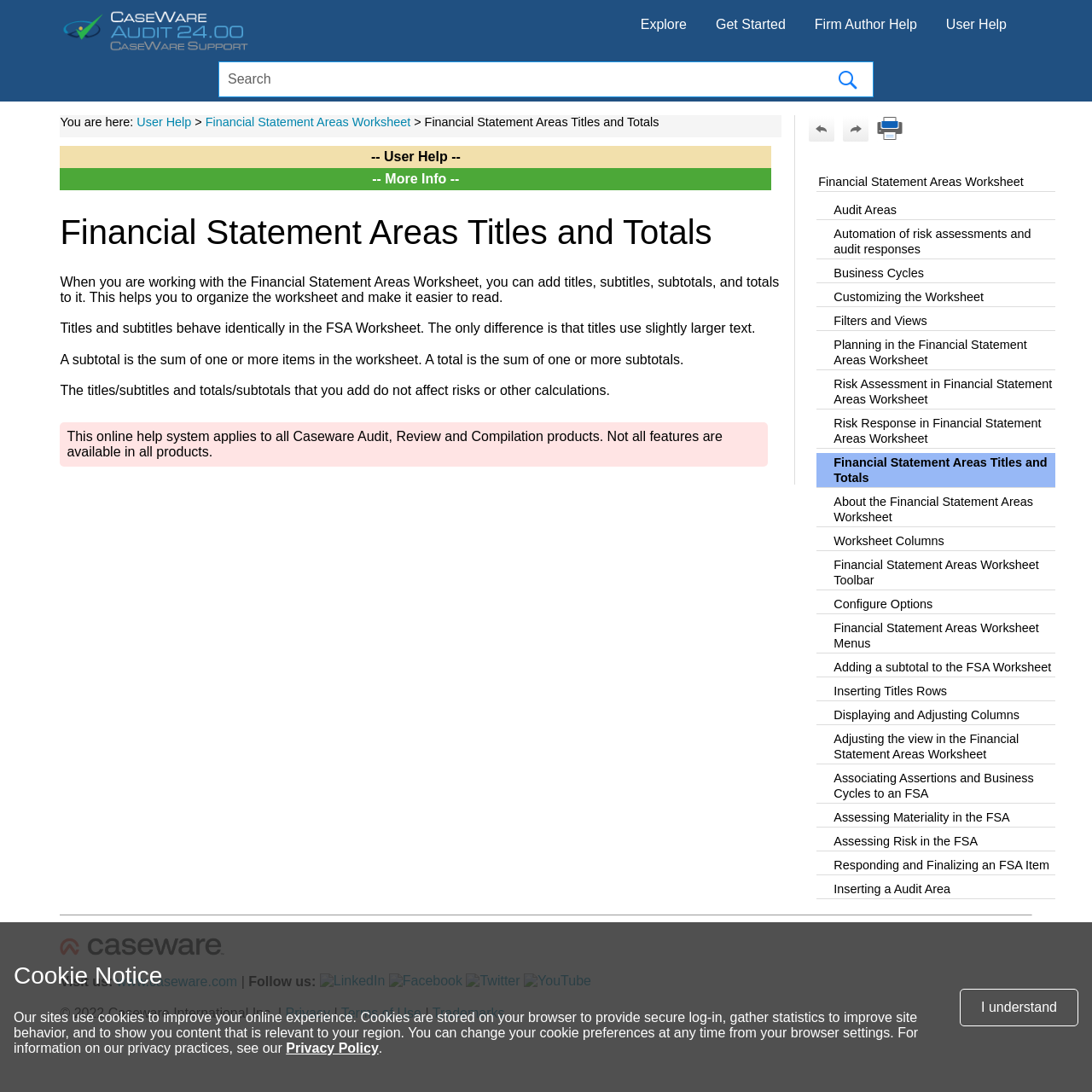What is the difference between a title and a subtitle in the Financial Statement Areas Worksheet? Please answer the question using a single word or phrase based on the image.

Text size